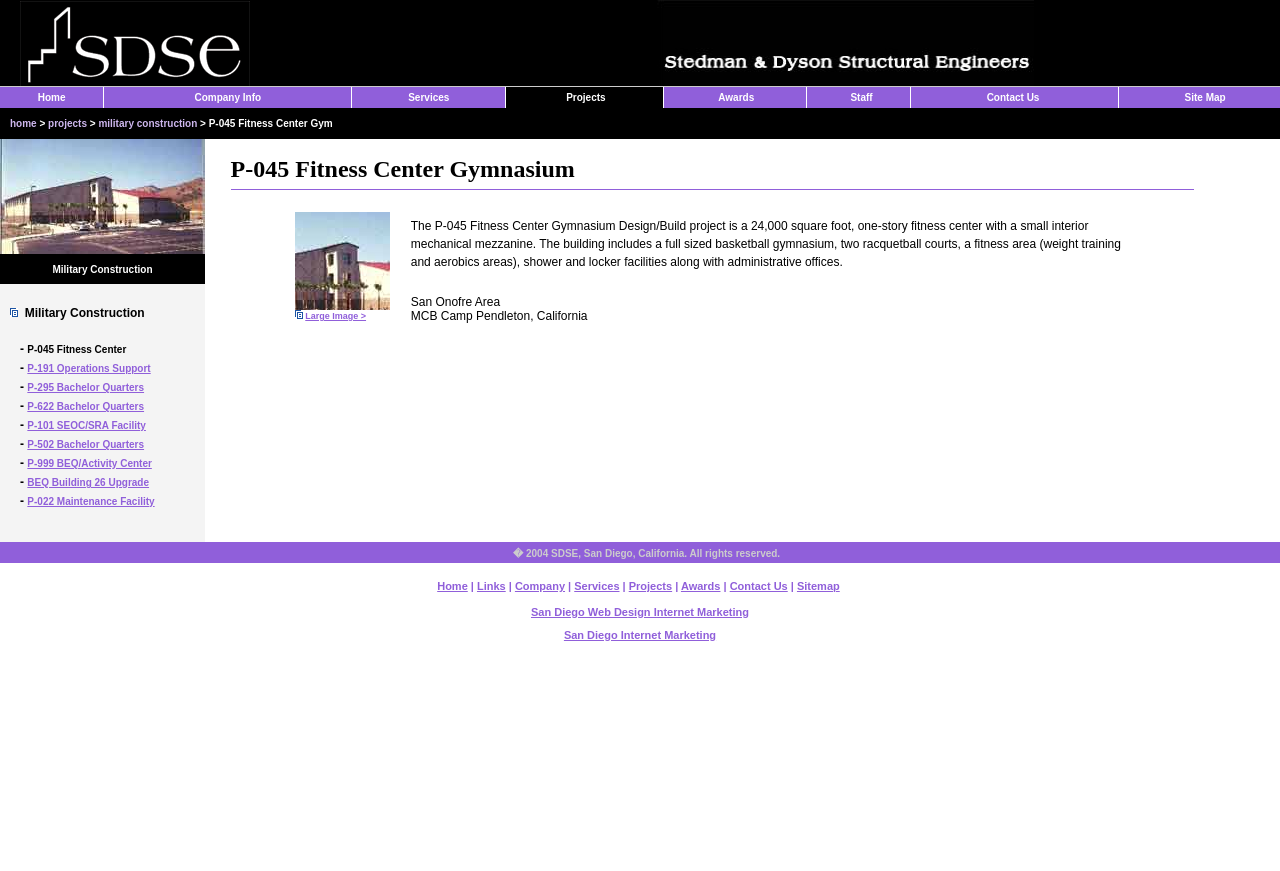What services does the company provide?
Answer the question with a single word or phrase by looking at the picture.

Structural engineering, architectural engineering, consulting civil engineers